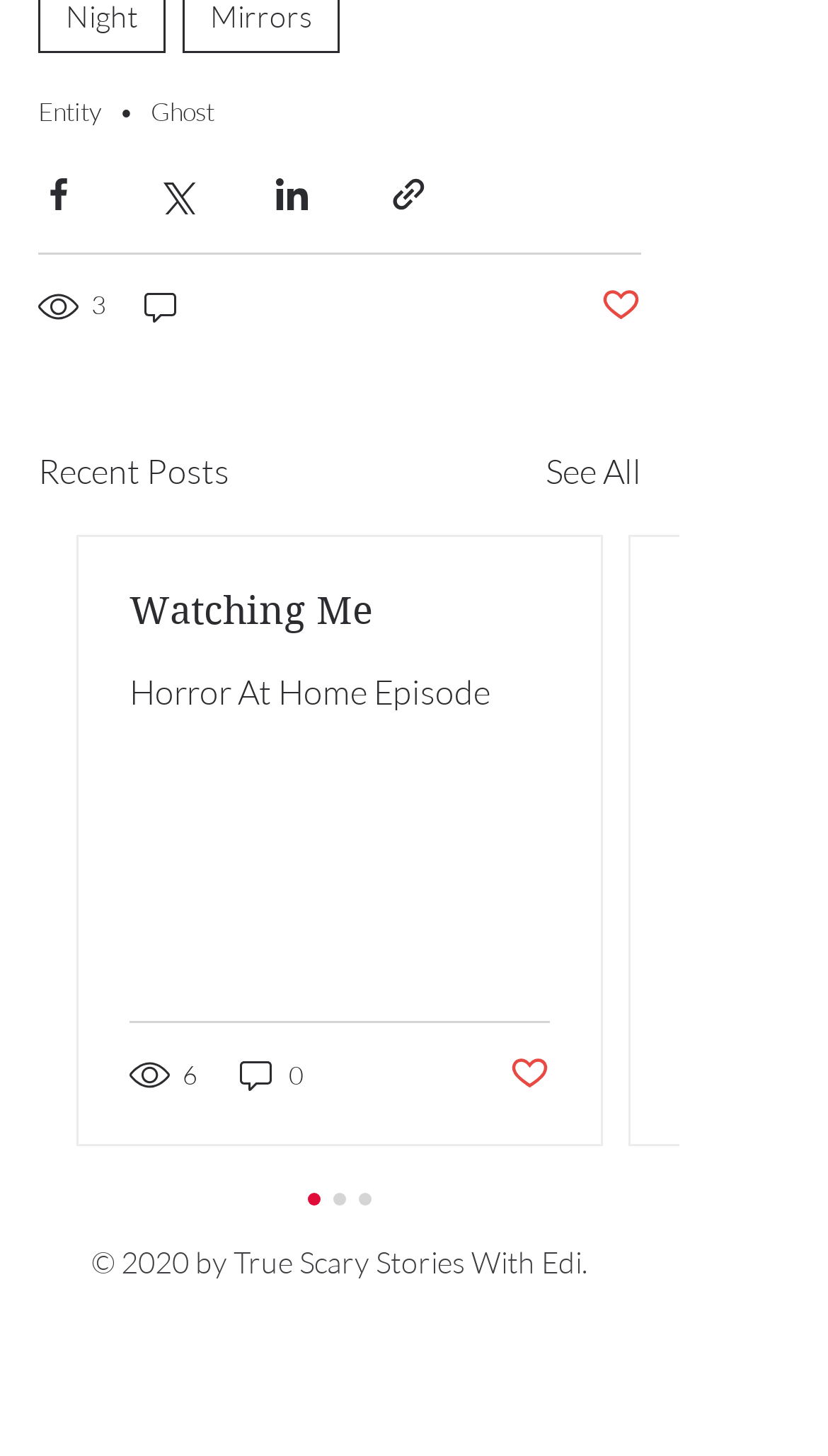Who is the author of the website?
Please give a well-detailed answer to the question.

The author of the website is 'True Scary Stories With Edi' which is mentioned in the footer of the webpage with a static text element and a bounding box of [0.11, 0.854, 0.71, 0.879].